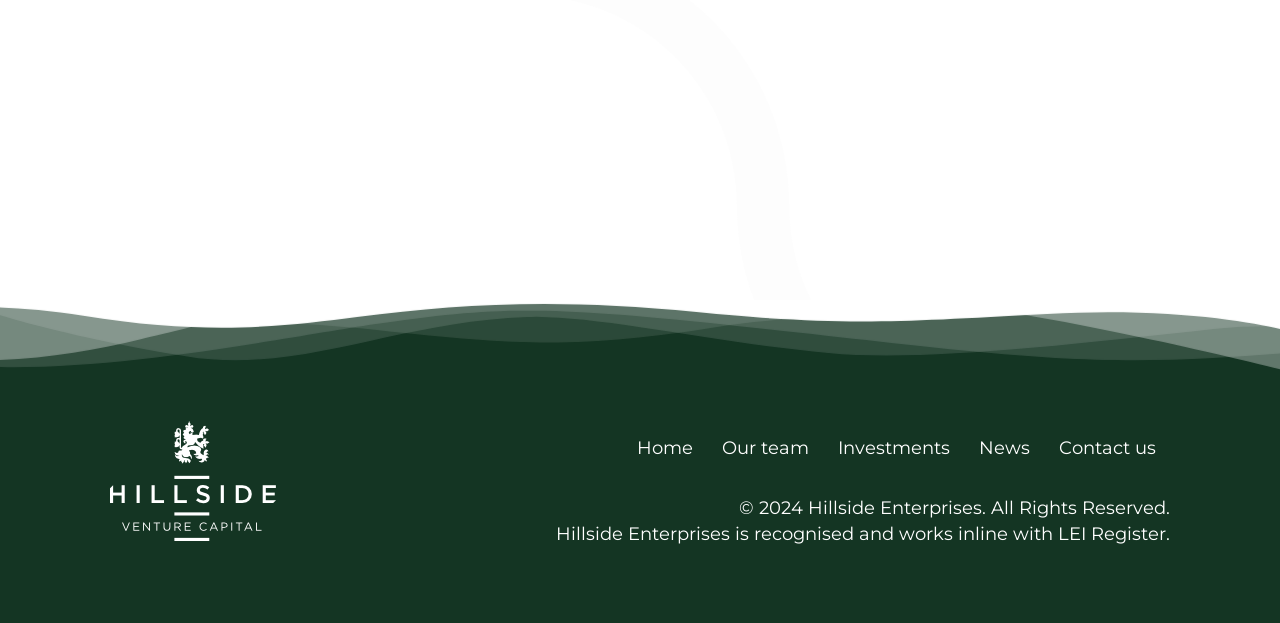Answer this question in one word or a short phrase: What year is the copyright for?

2024